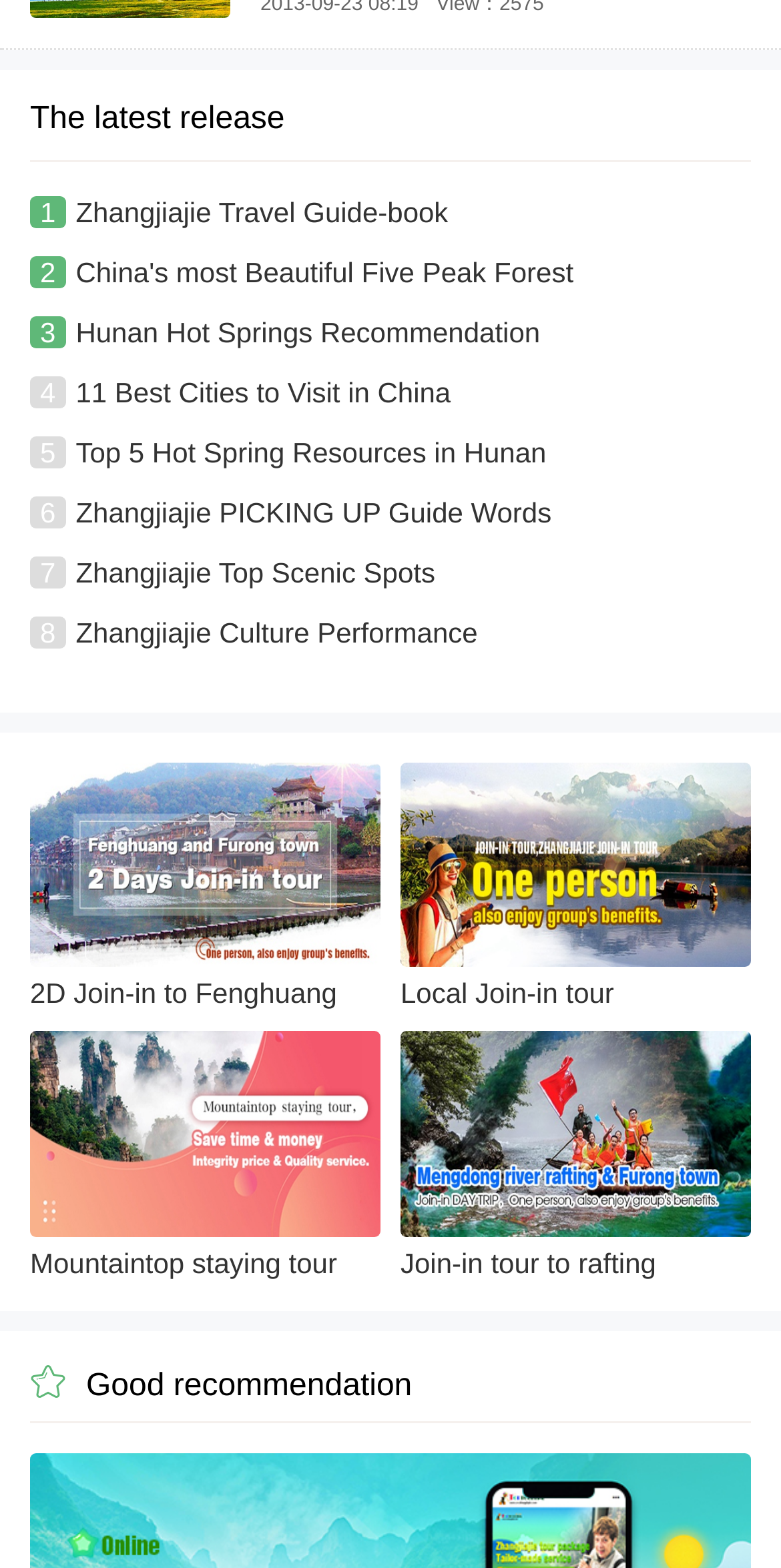Can you specify the bounding box coordinates of the area that needs to be clicked to fulfill the following instruction: "Check out '2D Join-in to Fenghuang'"?

[0.038, 0.486, 0.487, 0.645]